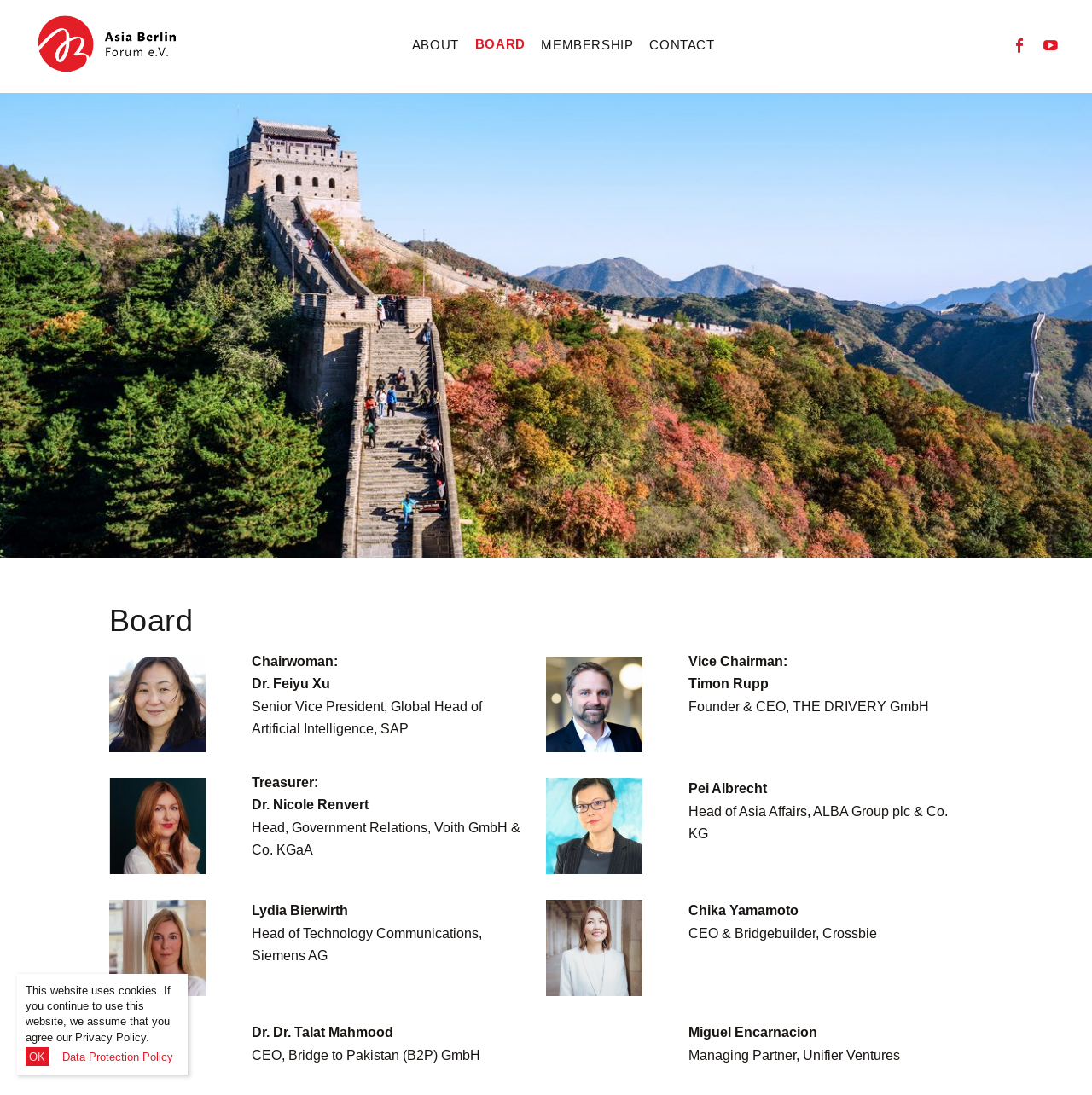Please study the image and answer the question comprehensively:
What is the company of the treasurer?

I found the answer by looking at the section with the heading 'Board' and finding the text 'Treasurer:' followed by the name 'Dr. Nicole Renvert' and the company 'Voith GmbH & Co. KGaA'.